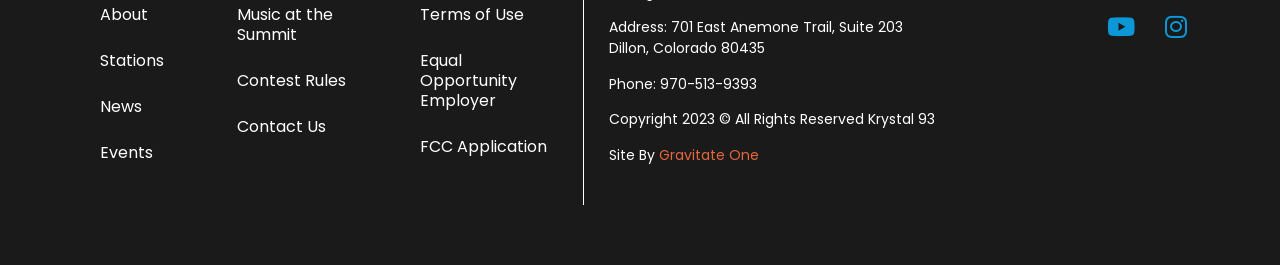Respond to the following question using a concise word or phrase: 
What is the phone number of Krystal 93?

970-513-9393